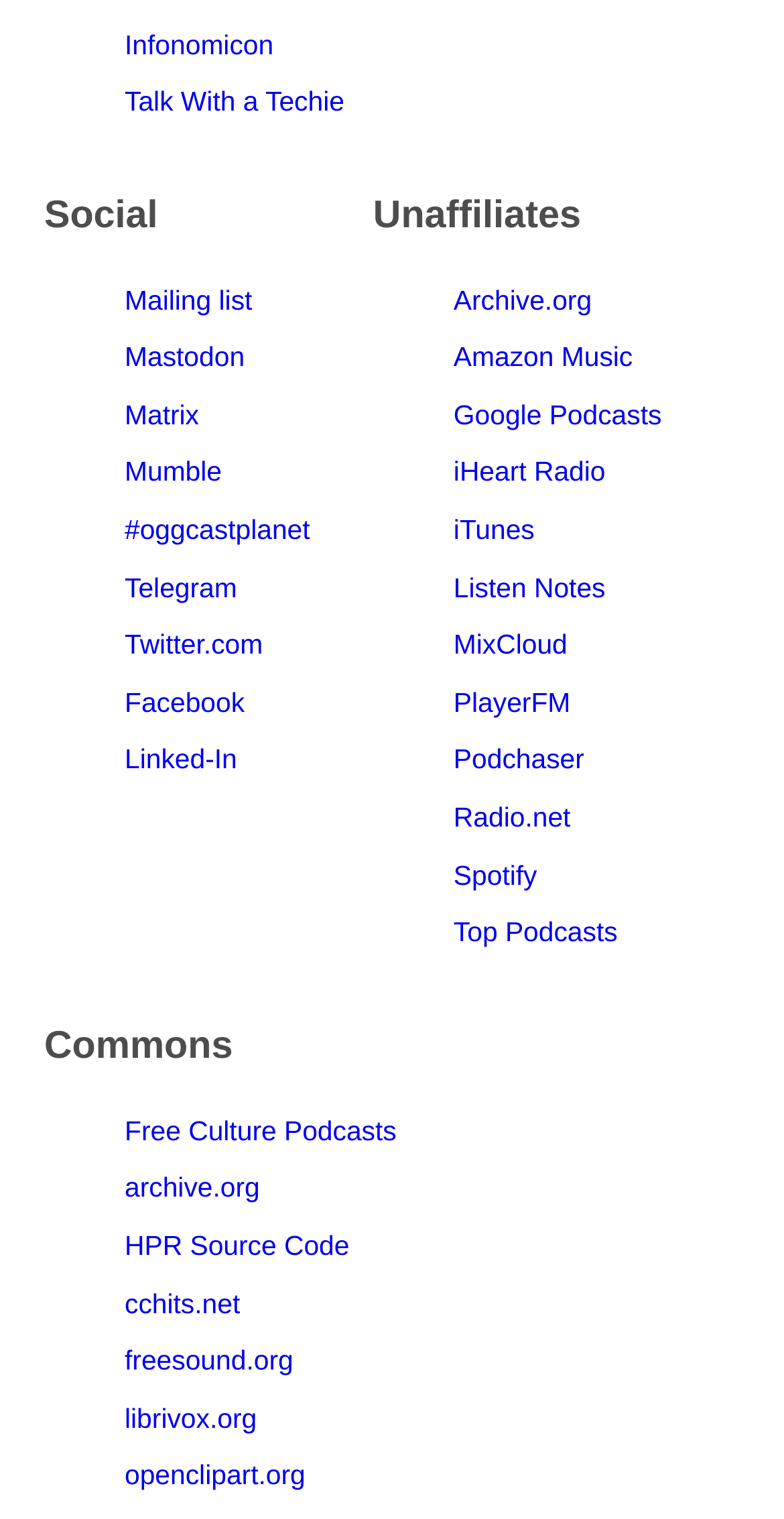Determine the bounding box coordinates of the element's region needed to click to follow the instruction: "Explore Archive.org". Provide these coordinates as four float numbers between 0 and 1, formatted as [left, top, right, bottom].

[0.578, 0.188, 0.755, 0.207]